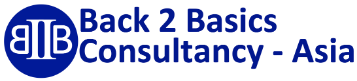Please answer the following question using a single word or phrase: What is the consultancy's mission?

Help clients find clarity and direction